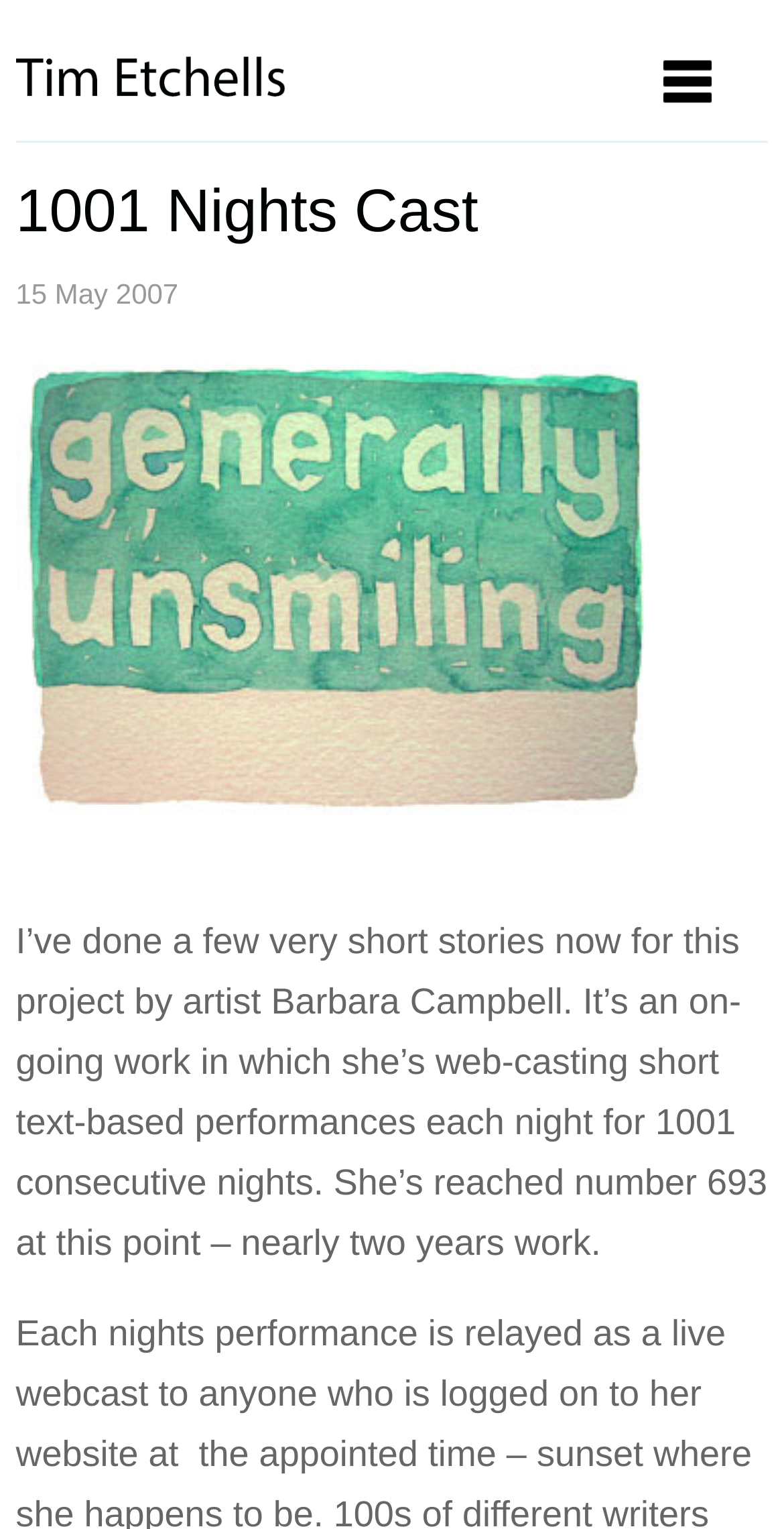Provide a brief response to the question using a single word or phrase: 
What is the relationship between the author and the project?

The author has done short stories for the project